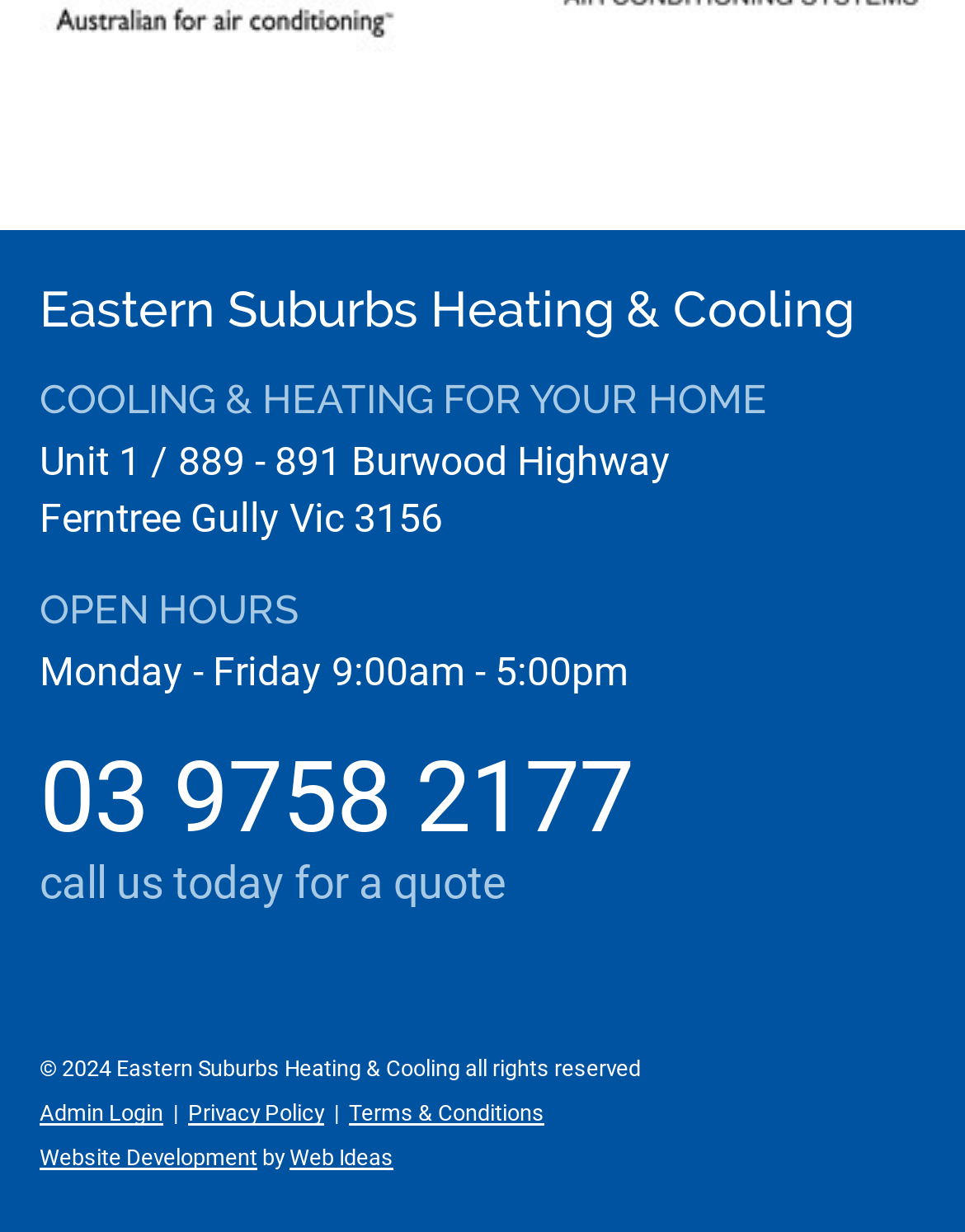What is the phone number of the company?
Please provide a detailed answer to the question.

The phone number is obtained from the link element '03 9758 2177' which is located below the open hours.